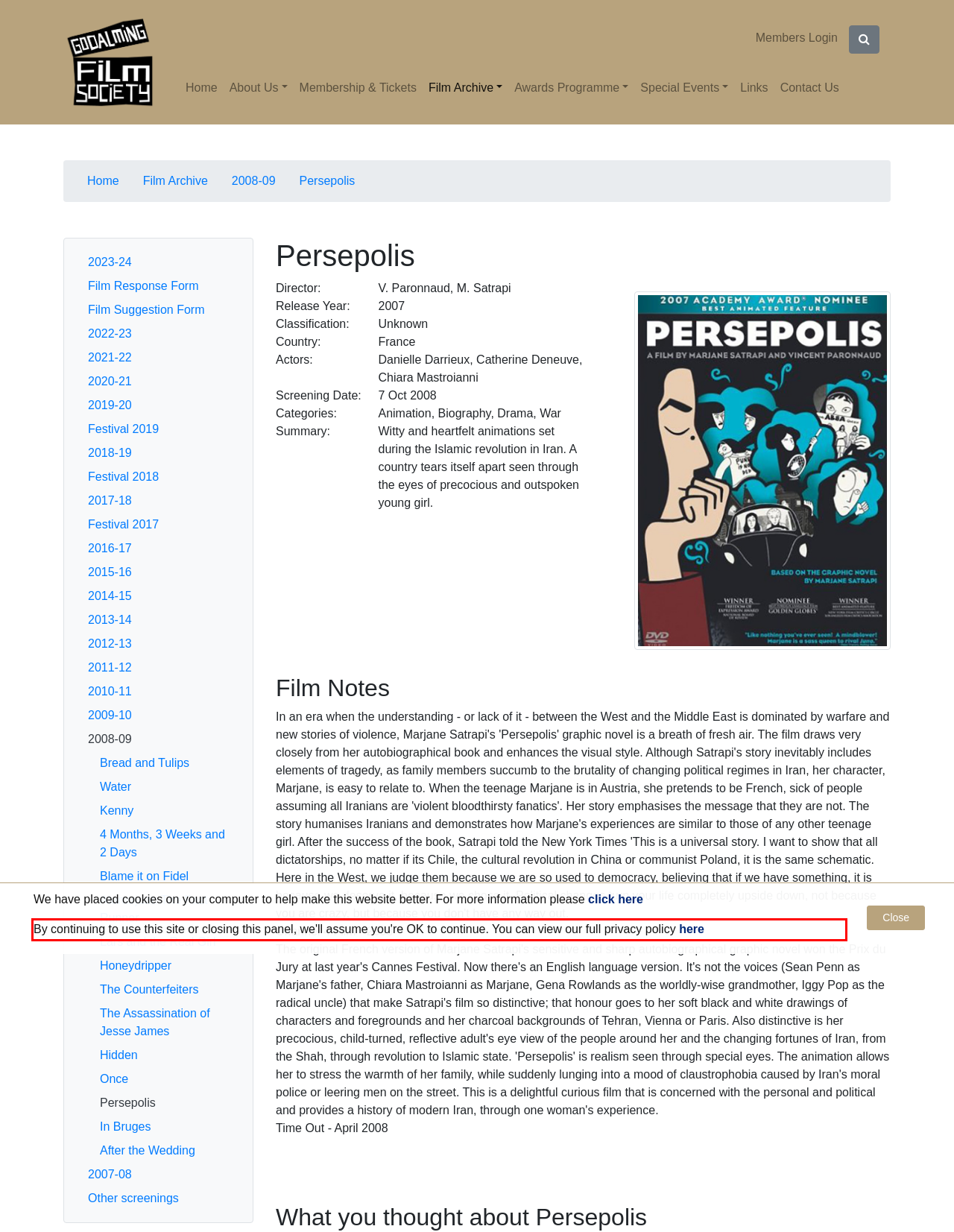Your task is to recognize and extract the text content from the UI element enclosed in the red bounding box on the webpage screenshot.

By continuing to use this site or closing this panel, we'll assume you're OK to continue. You can view our full privacy policy here